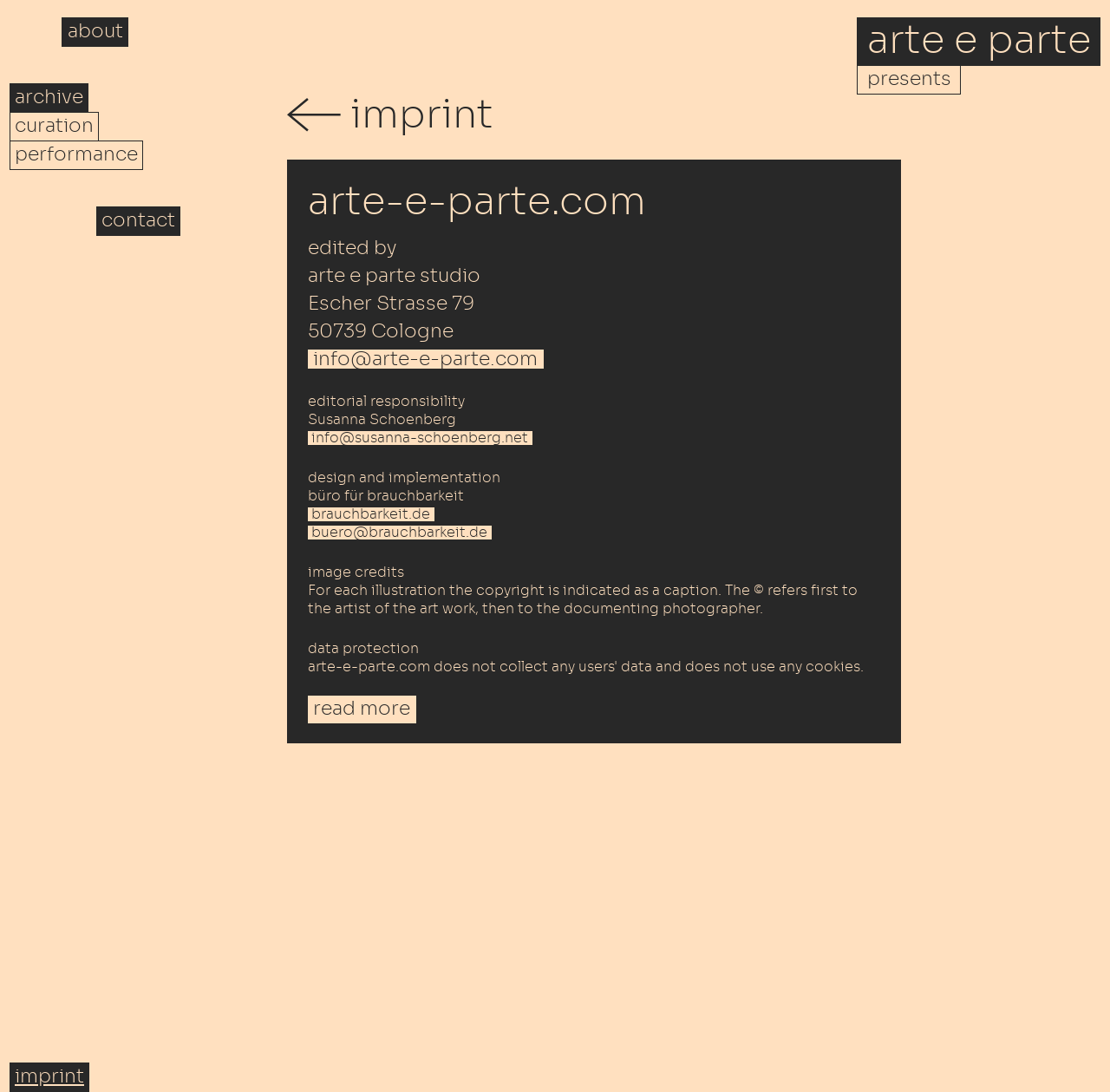Please find the bounding box coordinates of the element that you should click to achieve the following instruction: "go to archive". The coordinates should be presented as four float numbers between 0 and 1: [left, top, right, bottom].

[0.008, 0.076, 0.08, 0.103]